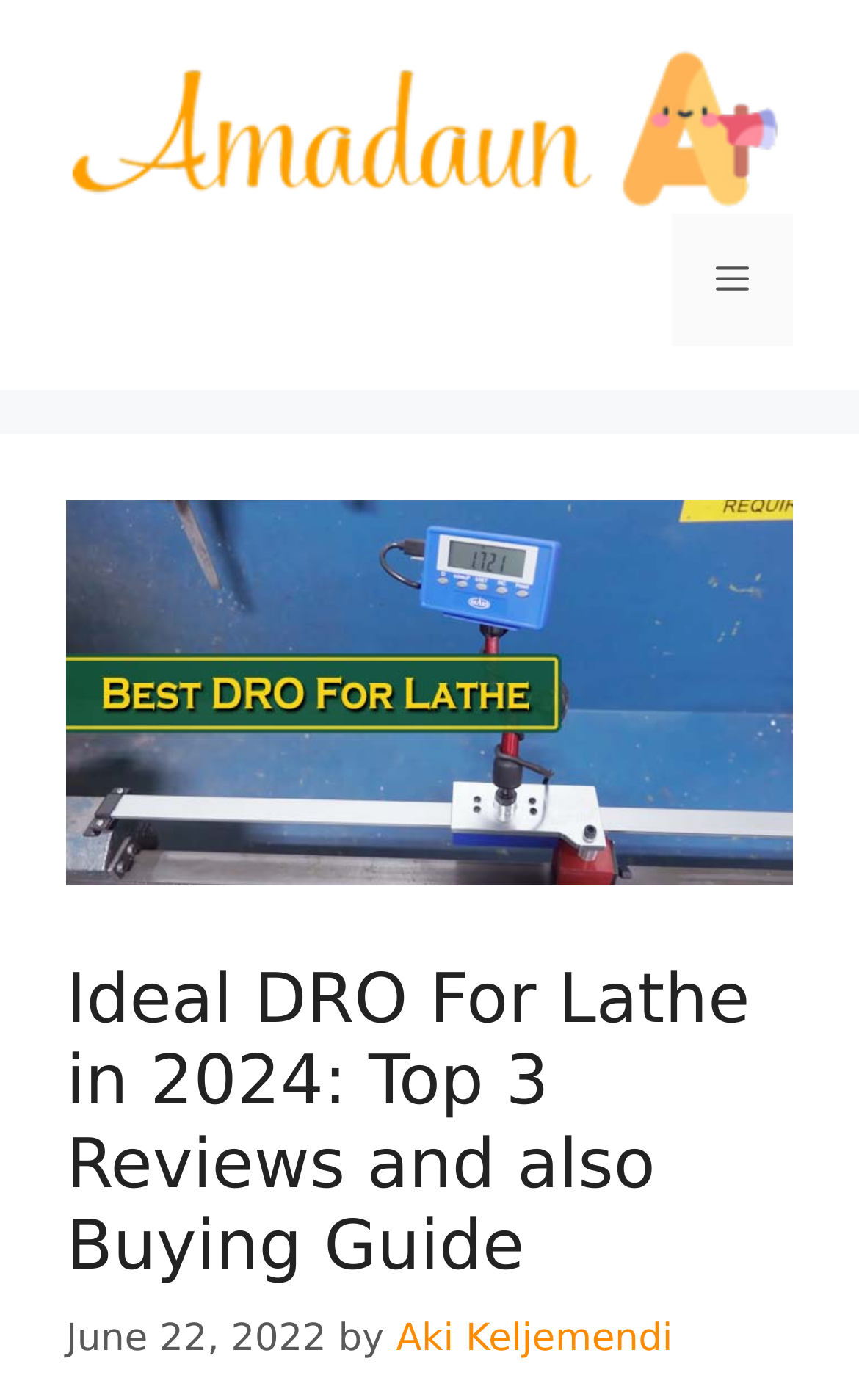Who is the author of the latest article?
Based on the image, provide your answer in one word or phrase.

Aki Keljemendi